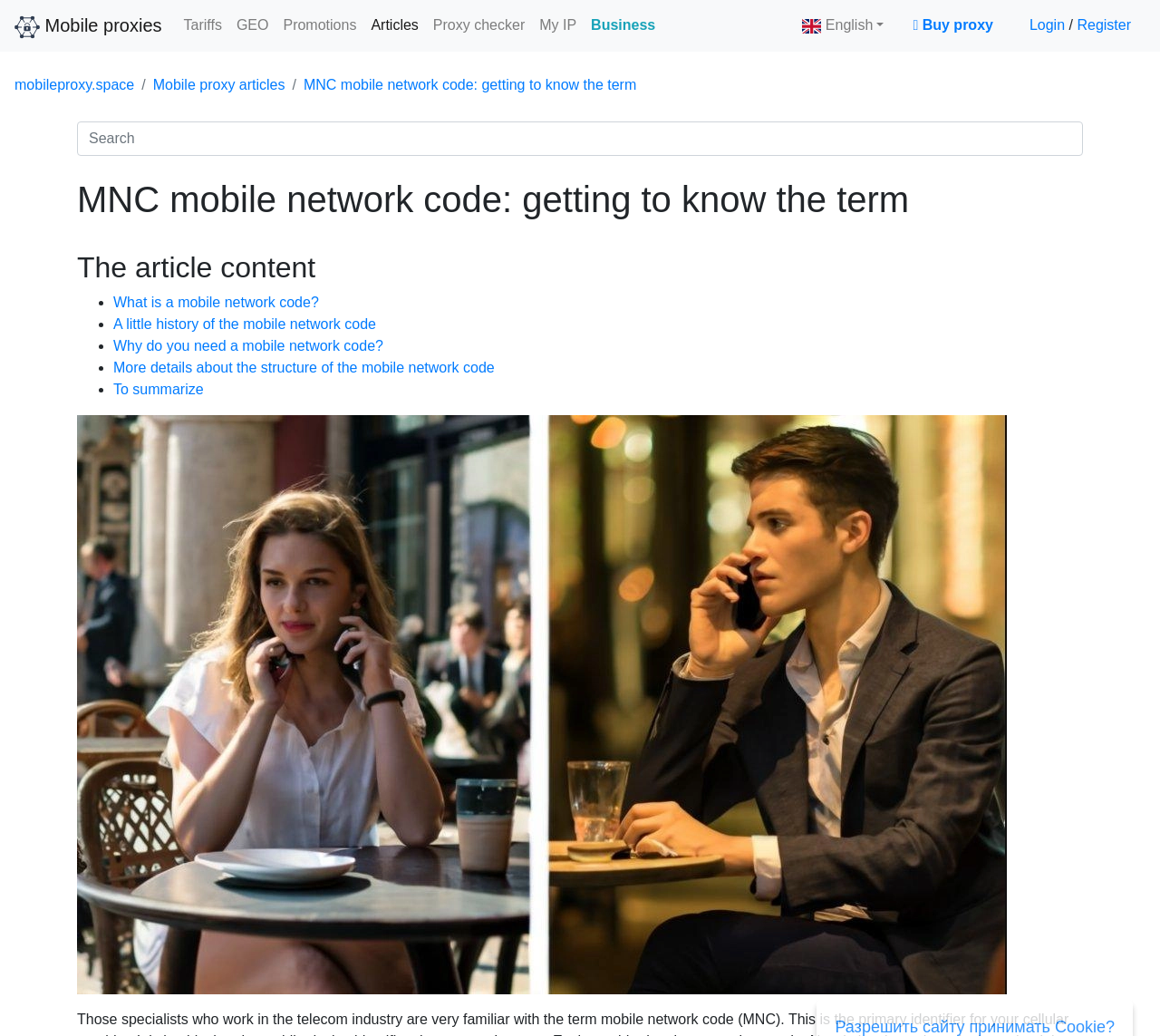What is the topic of the article?
Based on the image, answer the question with as much detail as possible.

I looked at the heading of the article, which is 'MNC mobile network code: getting to know the term', and also the content of the article, which mentions 'What is a mobile network code?', 'A little history of the mobile network code', and so on. Therefore, the topic of the article is MNC mobile network code.